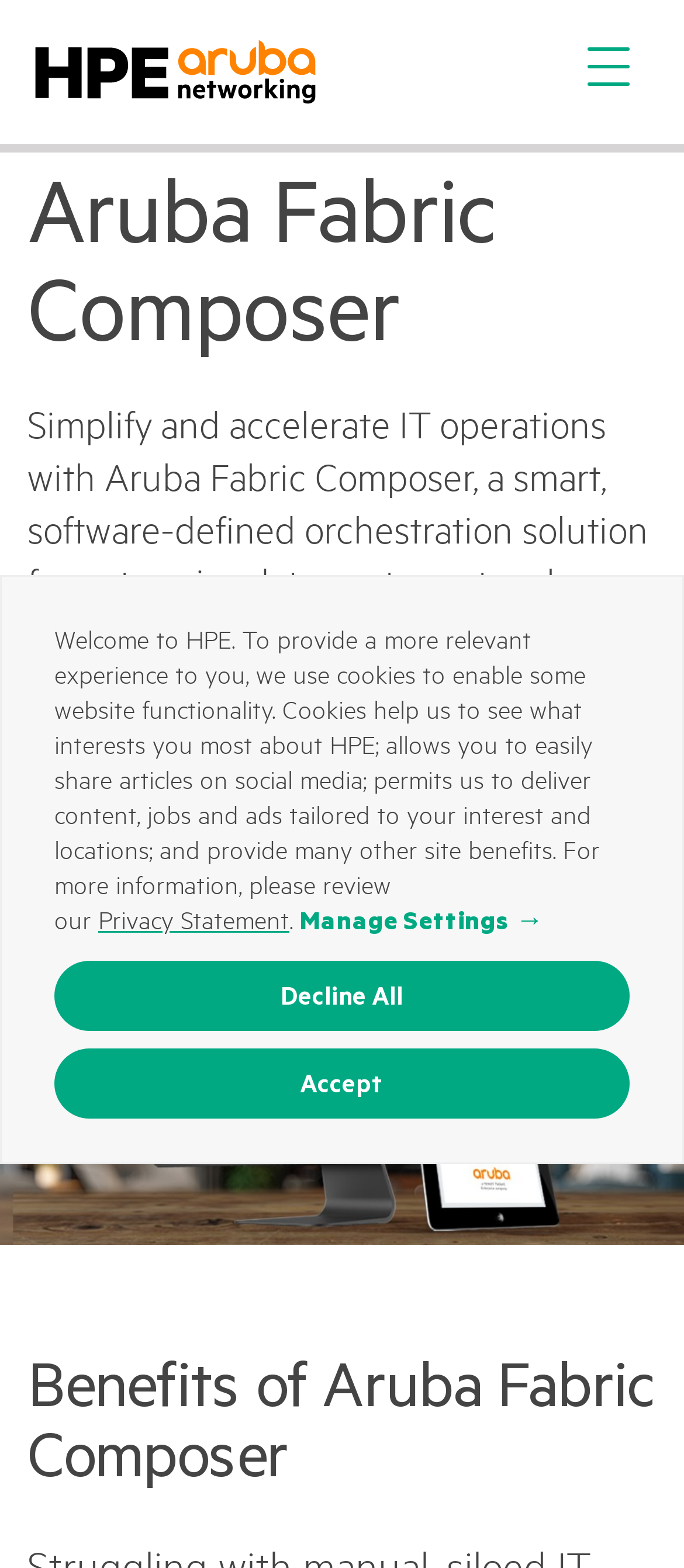Identify the bounding box coordinates for the element you need to click to achieve the following task: "Click the link to read the solution overview". Provide the bounding box coordinates as four float numbers between 0 and 1, in the form [left, top, right, bottom].

[0.122, 0.414, 0.708, 0.443]